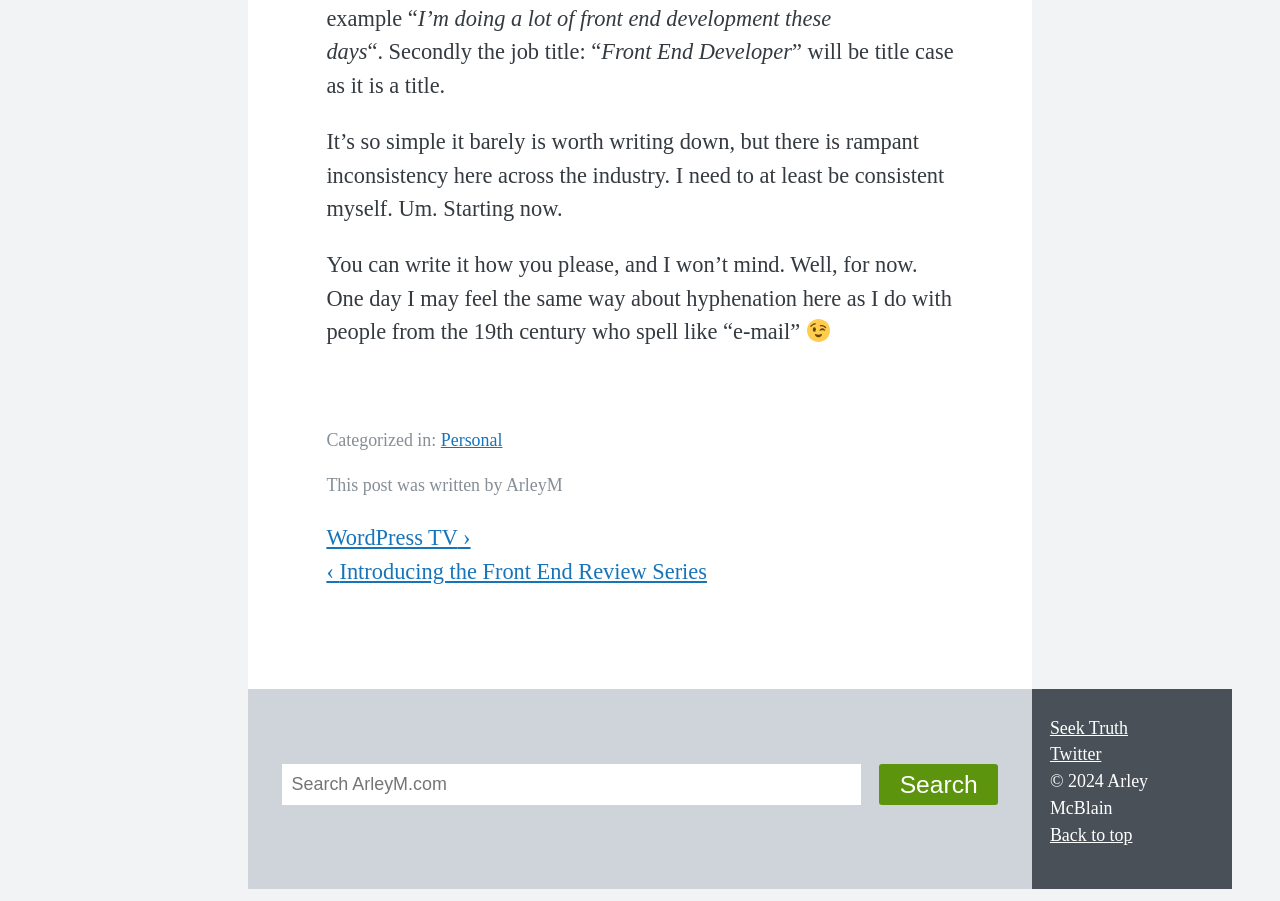Determine the bounding box for the HTML element described here: "Seek Truth". The coordinates should be given as [left, top, right, bottom] with each number being a float between 0 and 1.

[0.82, 0.796, 0.881, 0.819]